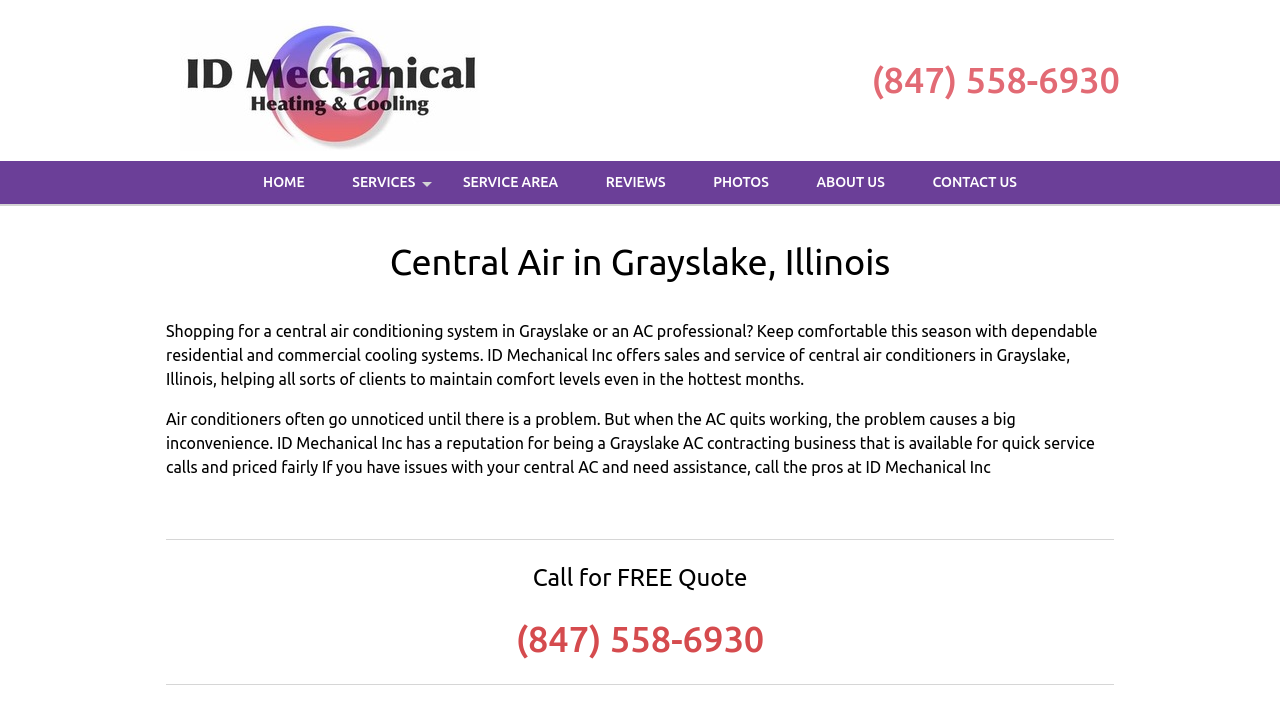What type of systems does ID Mechanical Inc offer?
Look at the image and answer the question using a single word or phrase.

Residential and commercial cooling systems